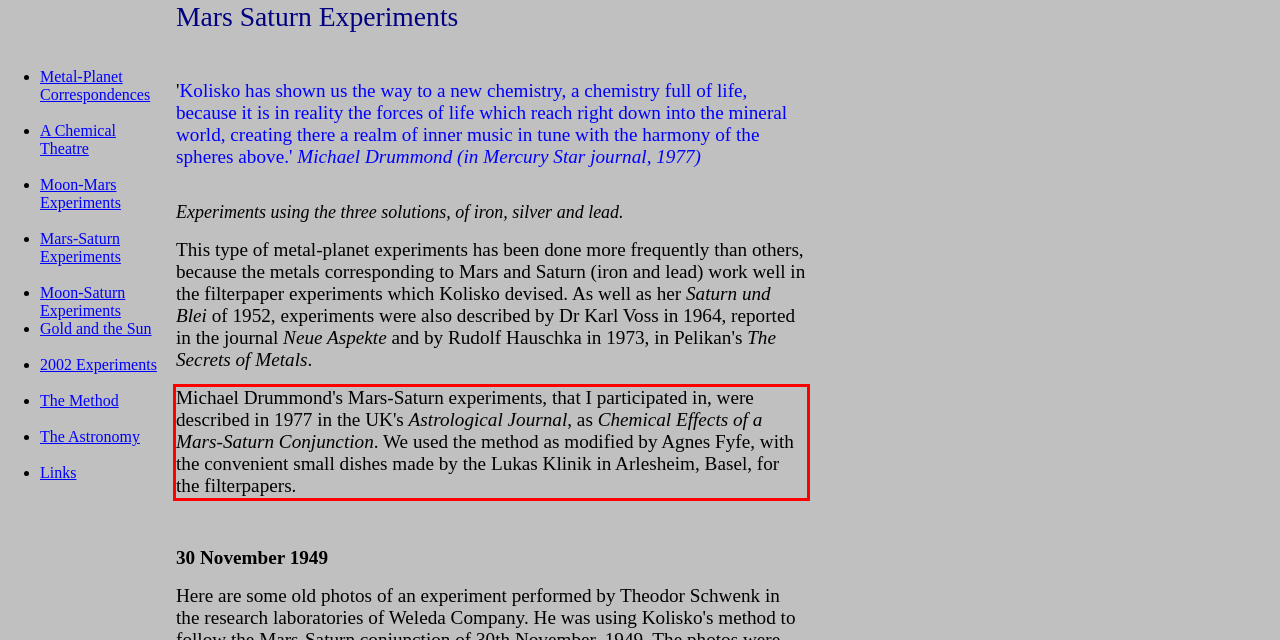You have a screenshot of a webpage with a UI element highlighted by a red bounding box. Use OCR to obtain the text within this highlighted area.

Michael Drummond's Mars-Saturn experiments, that I participated in, were described in 1977 in the UK's Astrological Journal, as Chemical Effects of a Mars-Saturn Conjunction. We used the method as modified by Agnes Fyfe, with the convenient small dishes made by the Lukas Klinik in Arlesheim, Basel, for the filterpapers.